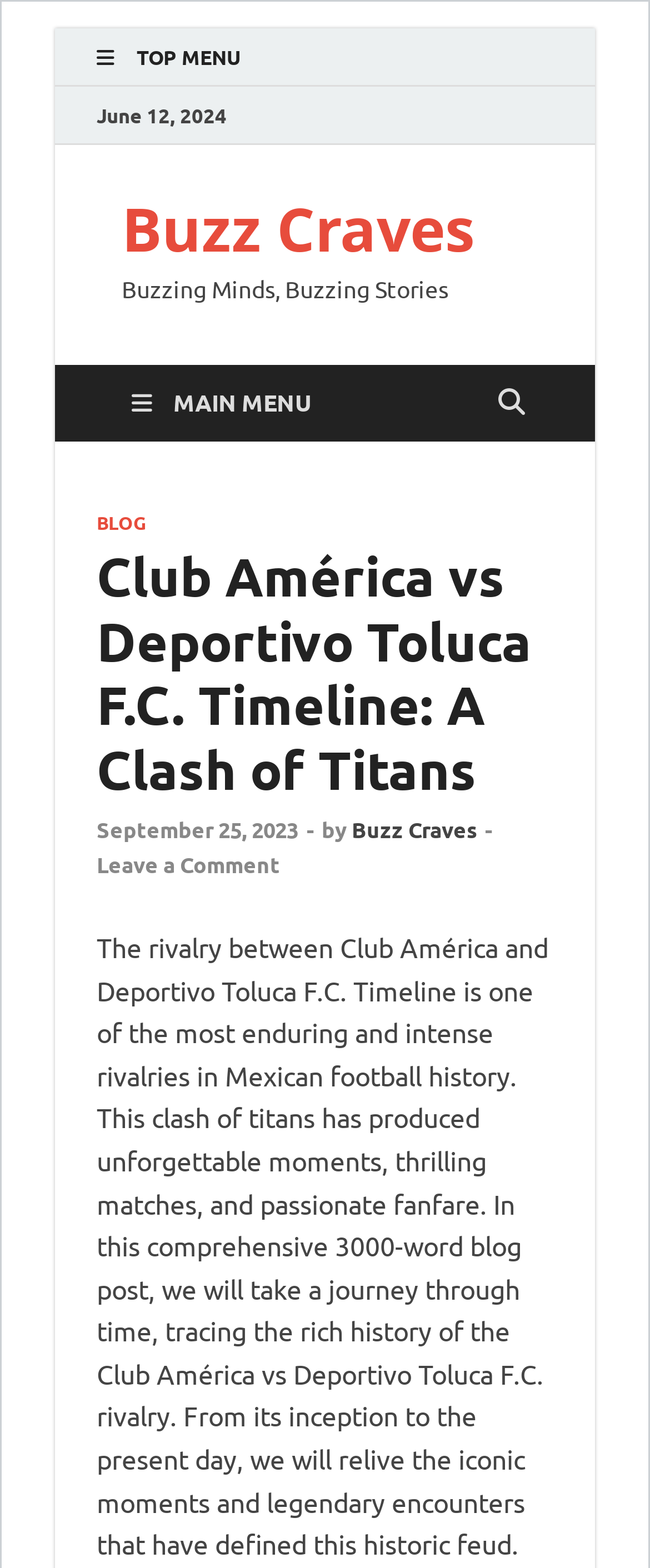Show the bounding box coordinates for the HTML element described as: "Leave a Comment".

[0.149, 0.543, 0.431, 0.56]